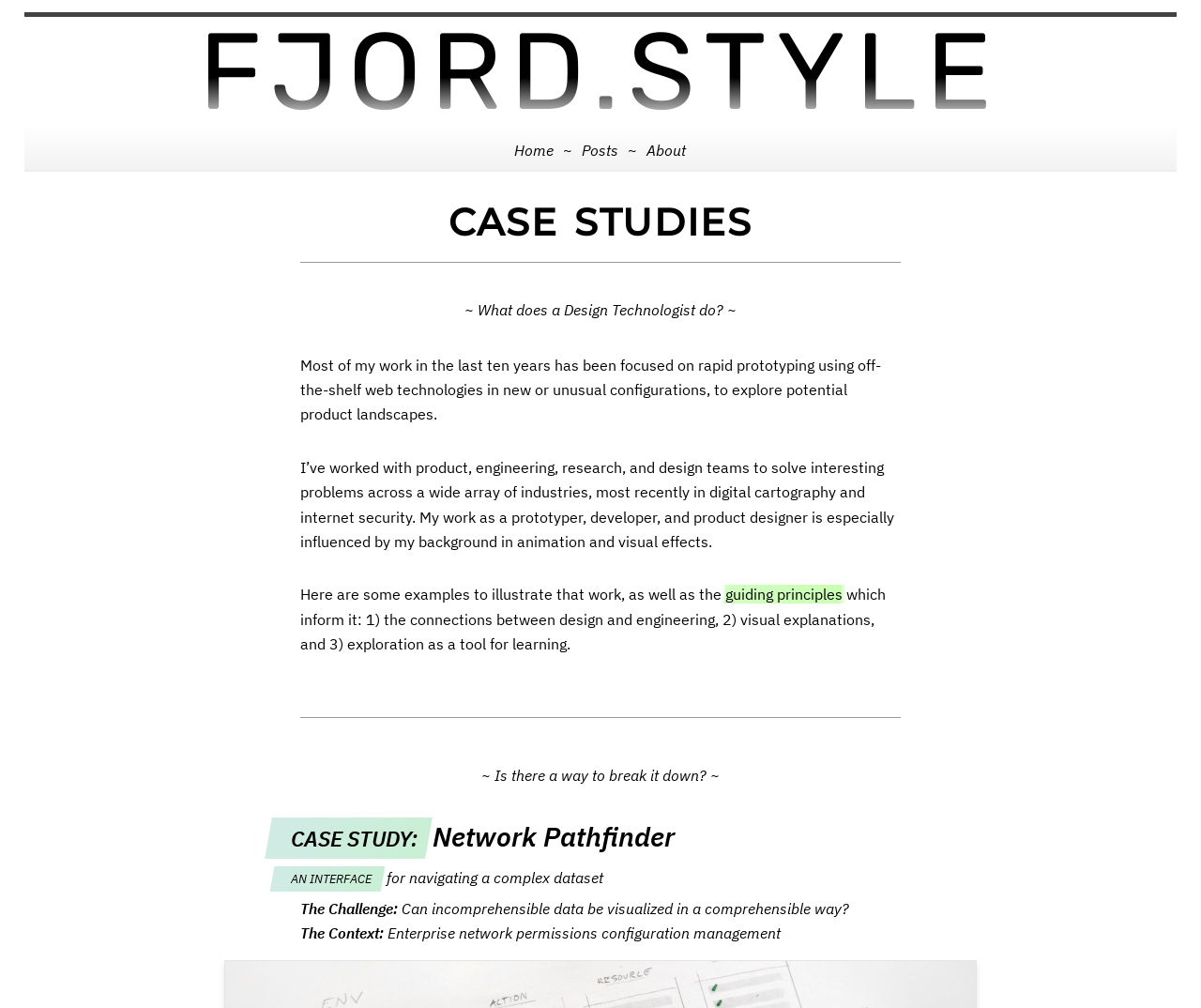Using the information in the image, give a detailed answer to the following question: What is the author's profession?

The author's profession can be inferred from the text '~ What does a Design Technologist do? ~' which is a heading on the webpage, indicating that the author is a Design Technologist.